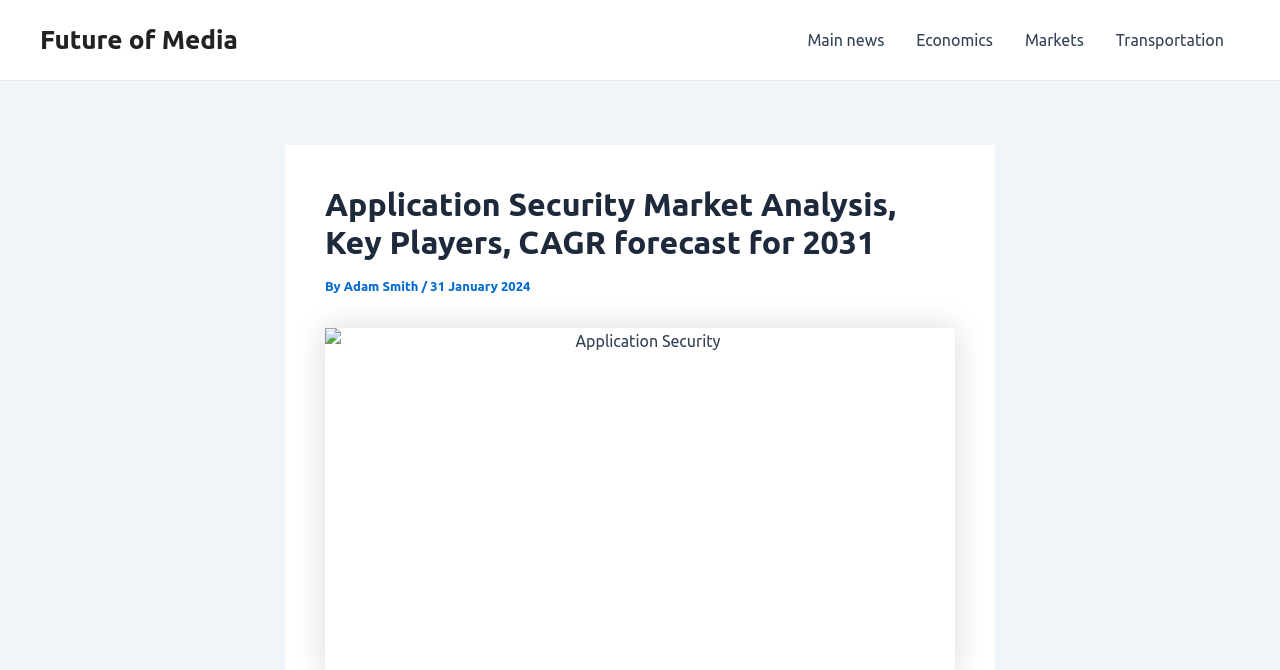Bounding box coordinates are specified in the format (top-left x, top-left y, bottom-right x, bottom-right y). All values are floating point numbers bounded between 0 and 1. Please provide the bounding box coordinate of the region this sentence describes: Future of Media

[0.031, 0.038, 0.186, 0.081]